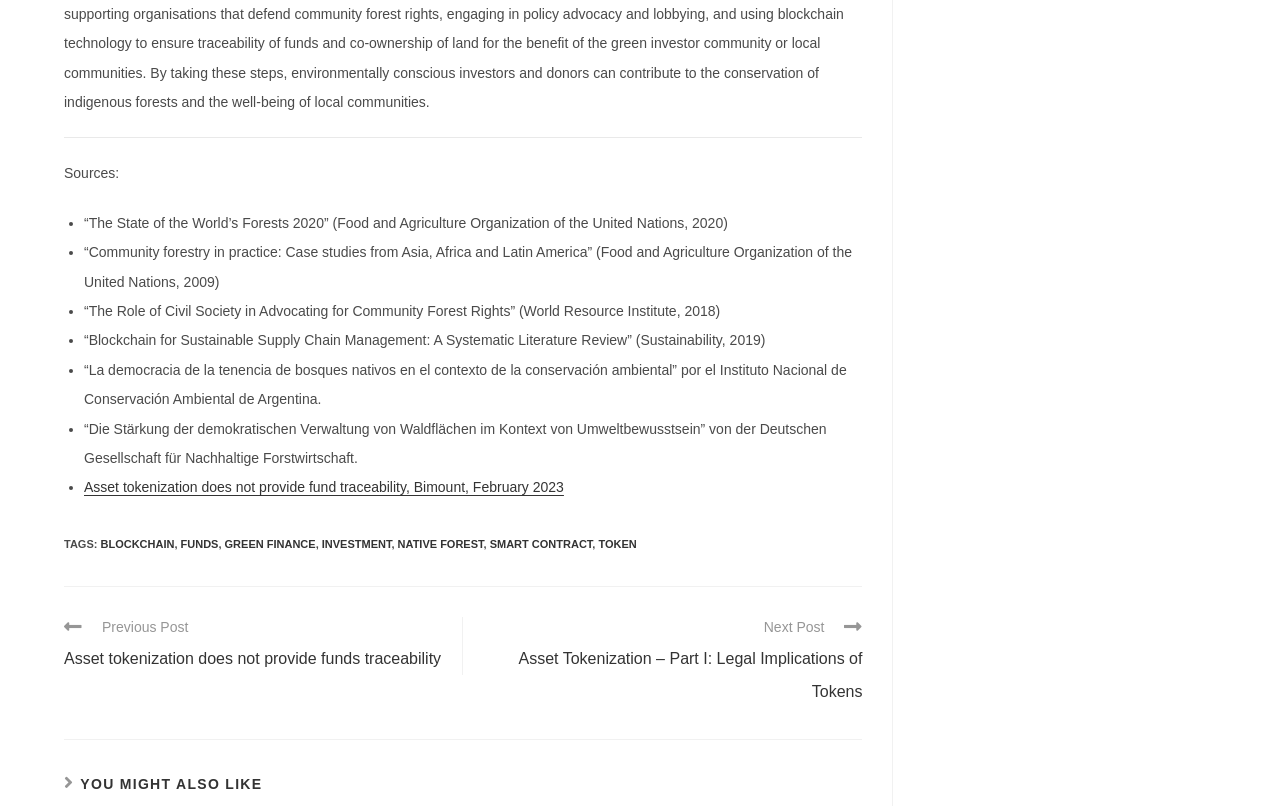What is the title of the previous post?
Please ensure your answer to the question is detailed and covers all necessary aspects.

The title of the previous post is 'Asset tokenization does not provide funds traceability', which is linked at the bottom of the webpage.